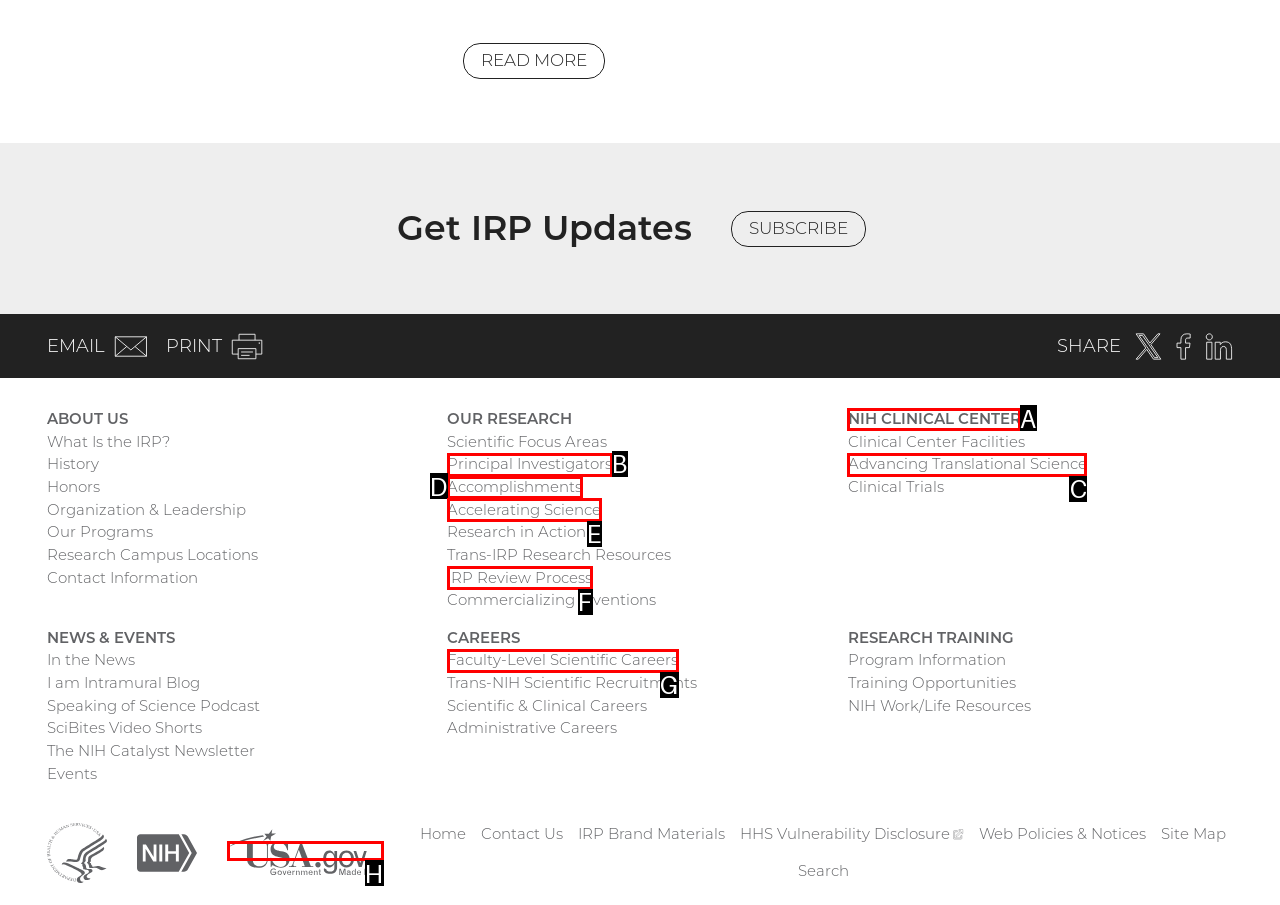Which choice should you pick to execute the task: Visit the NIH Clinical Center
Respond with the letter associated with the correct option only.

A